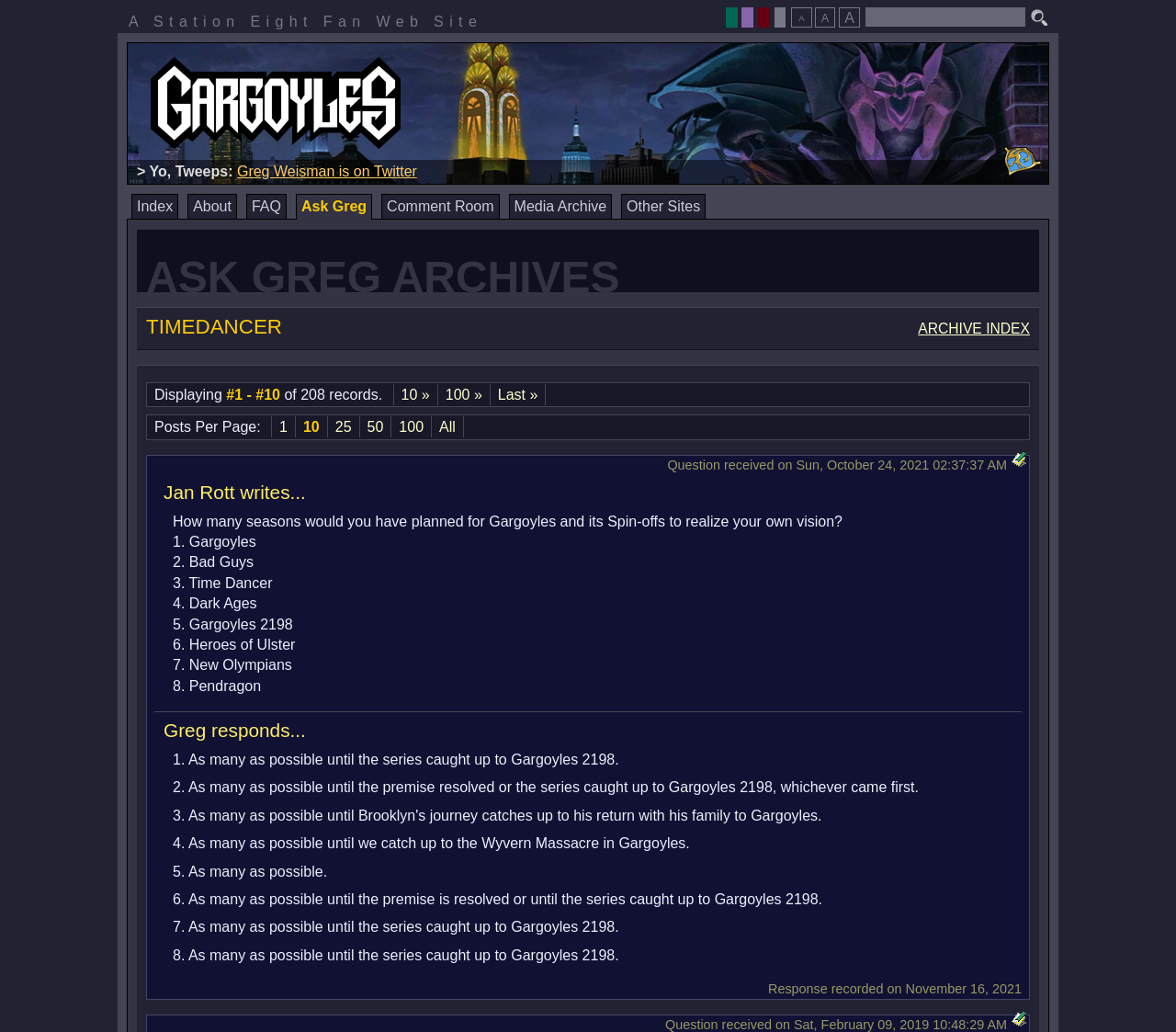Provide a brief response to the question below using one word or phrase:
What is the title of the first heading?

Gargoyles